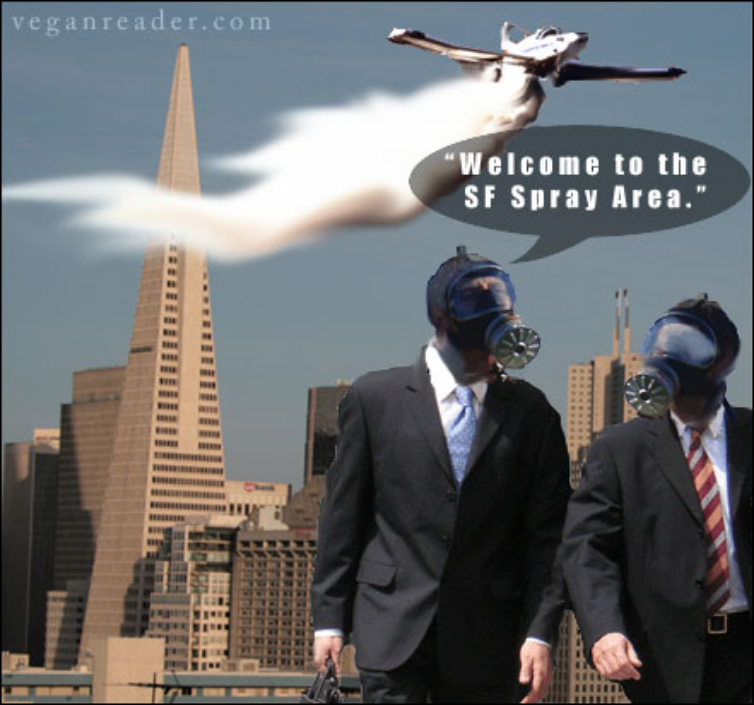Explain the image in detail, mentioning the main subjects and background elements.

The image features a satirical representation of two men in business suits walking confidently in an urban setting, both wearing gas masks. In the background, a plane is depicted releasing a plume into the sky, with an accompanying speech bubble that reads, “Welcome to the SF Spray Area.” This imagery humorously highlights concerns about the aerial spraying of insecticides in San Francisco, linking it to potential health risks, particularly in relation to the rising autism rates discussed on the blog. The San Francisco skyline, with its distinctive buildings, serves as a vivid backdrop to the illustration, reinforcing the urban context of the message.